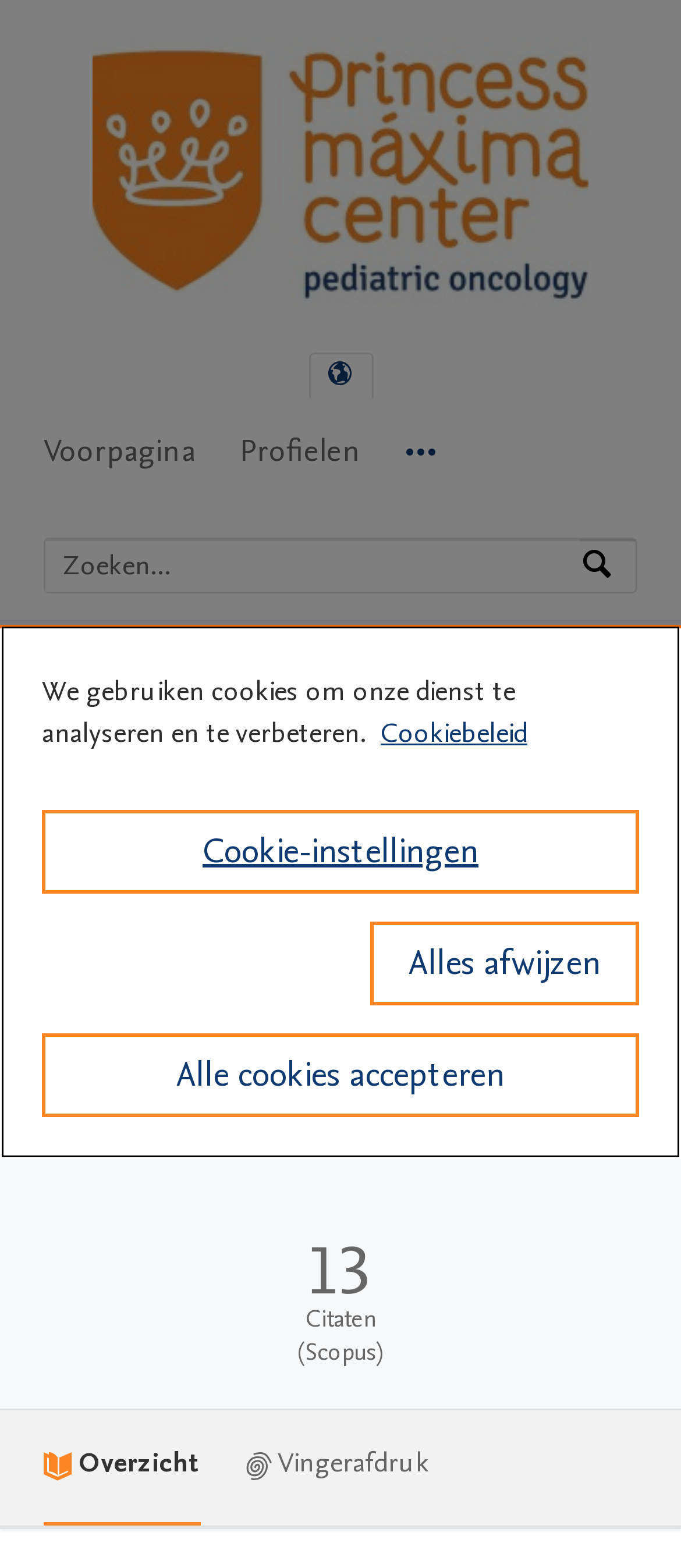Highlight the bounding box coordinates of the element that should be clicked to carry out the following instruction: "Click the logo of Prinses Máxima Centrum". The coordinates must be given as four float numbers ranging from 0 to 1, i.e., [left, top, right, bottom].

[0.136, 0.178, 0.864, 0.203]